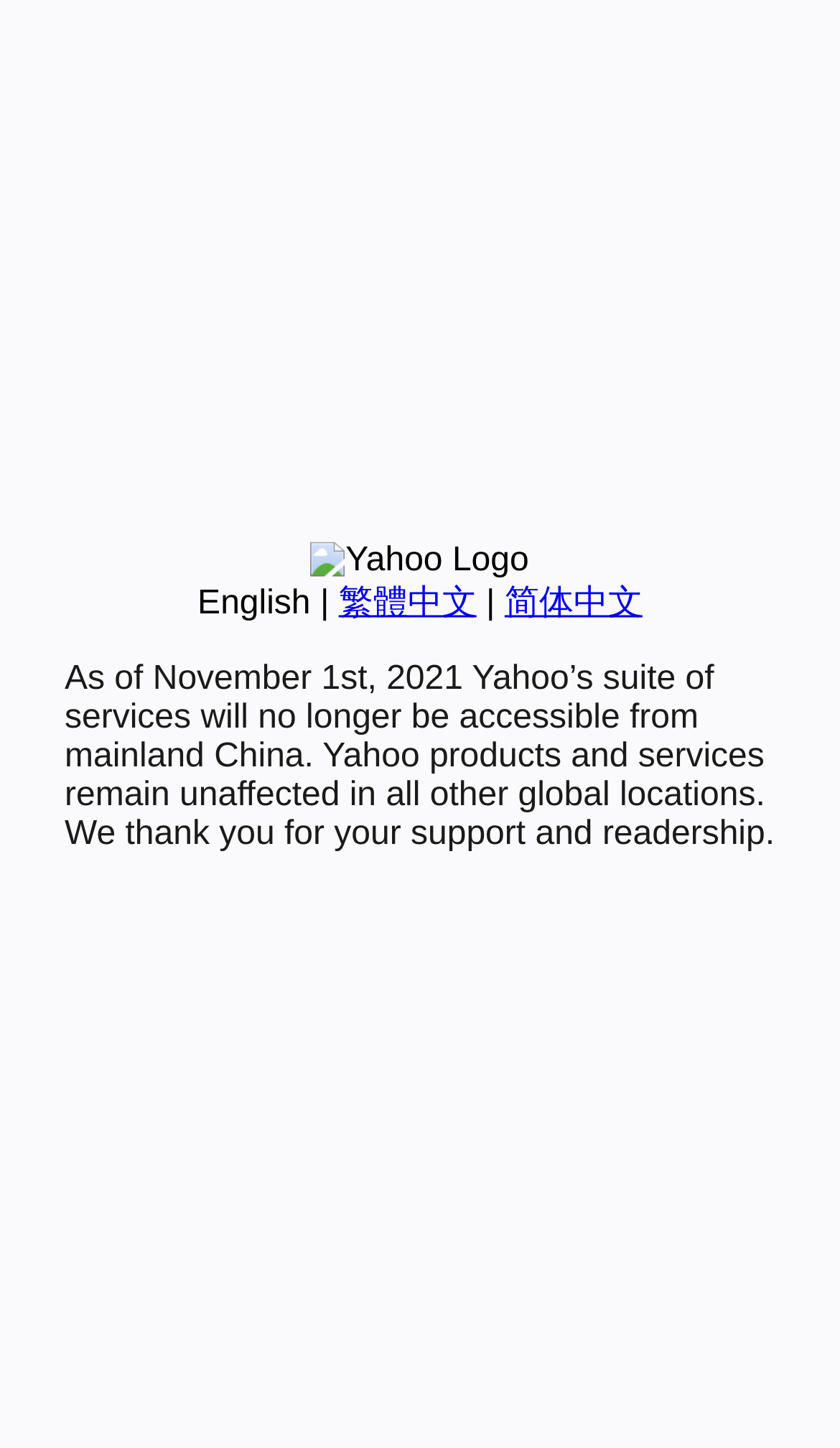Identify the bounding box coordinates for the UI element that matches this description: "繁體中文".

[0.403, 0.404, 0.567, 0.429]